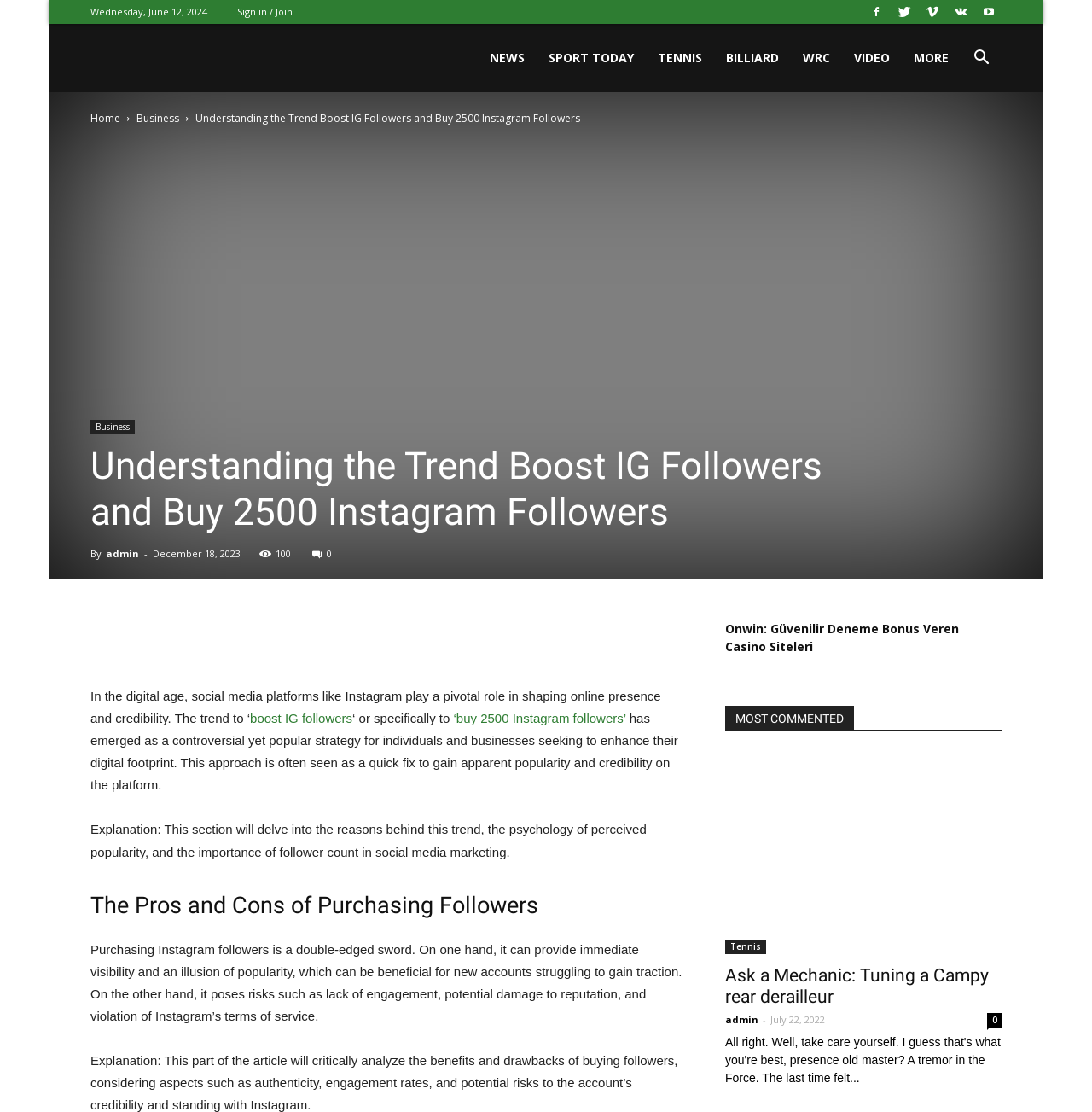Please identify the bounding box coordinates of the clickable area that will allow you to execute the instruction: "Click on boost IG followers".

[0.229, 0.639, 0.323, 0.652]